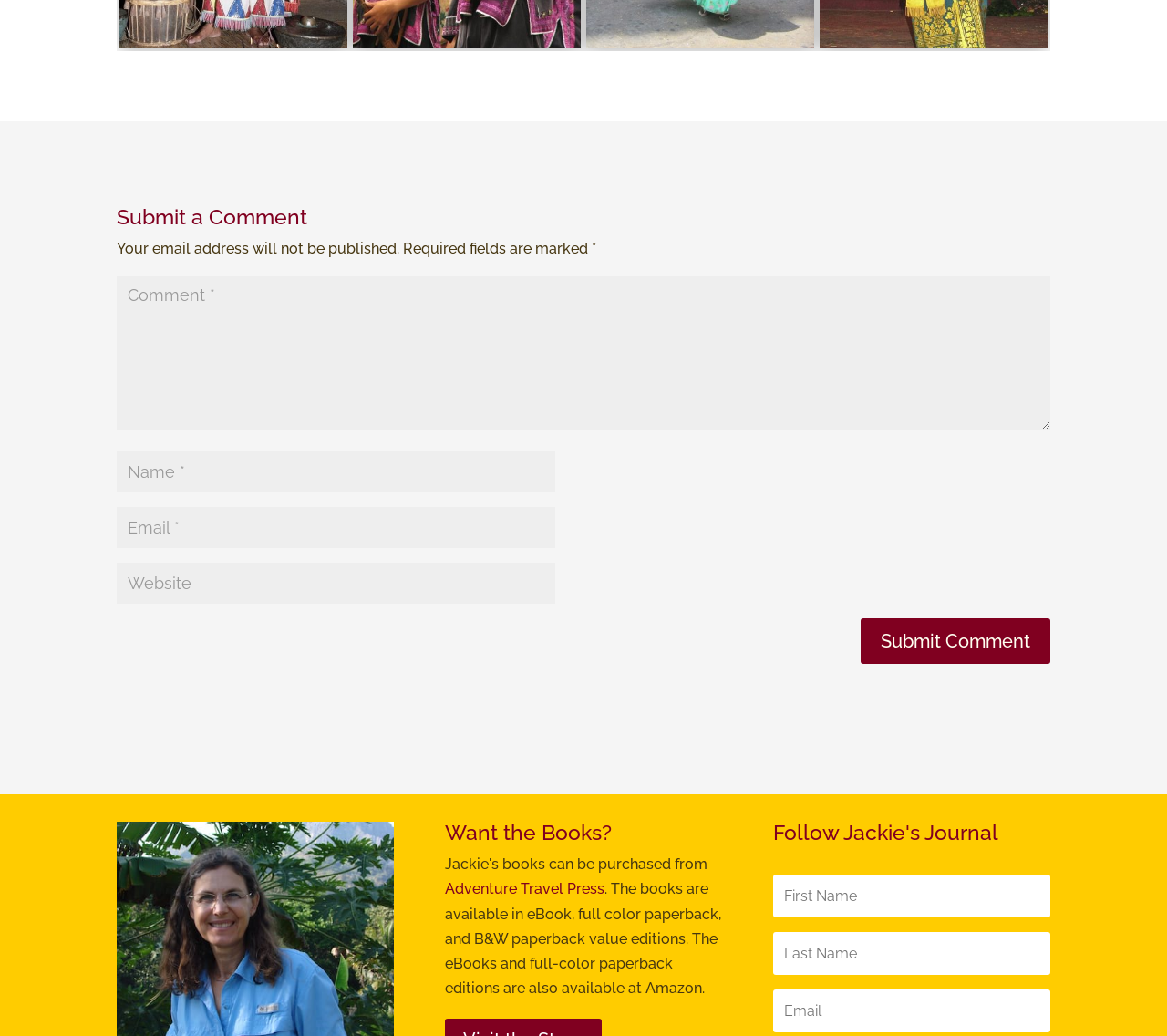Identify the bounding box coordinates for the element you need to click to achieve the following task: "Follow Jackie's Journal". The coordinates must be four float values ranging from 0 to 1, formatted as [left, top, right, bottom].

[0.663, 0.844, 0.9, 0.886]